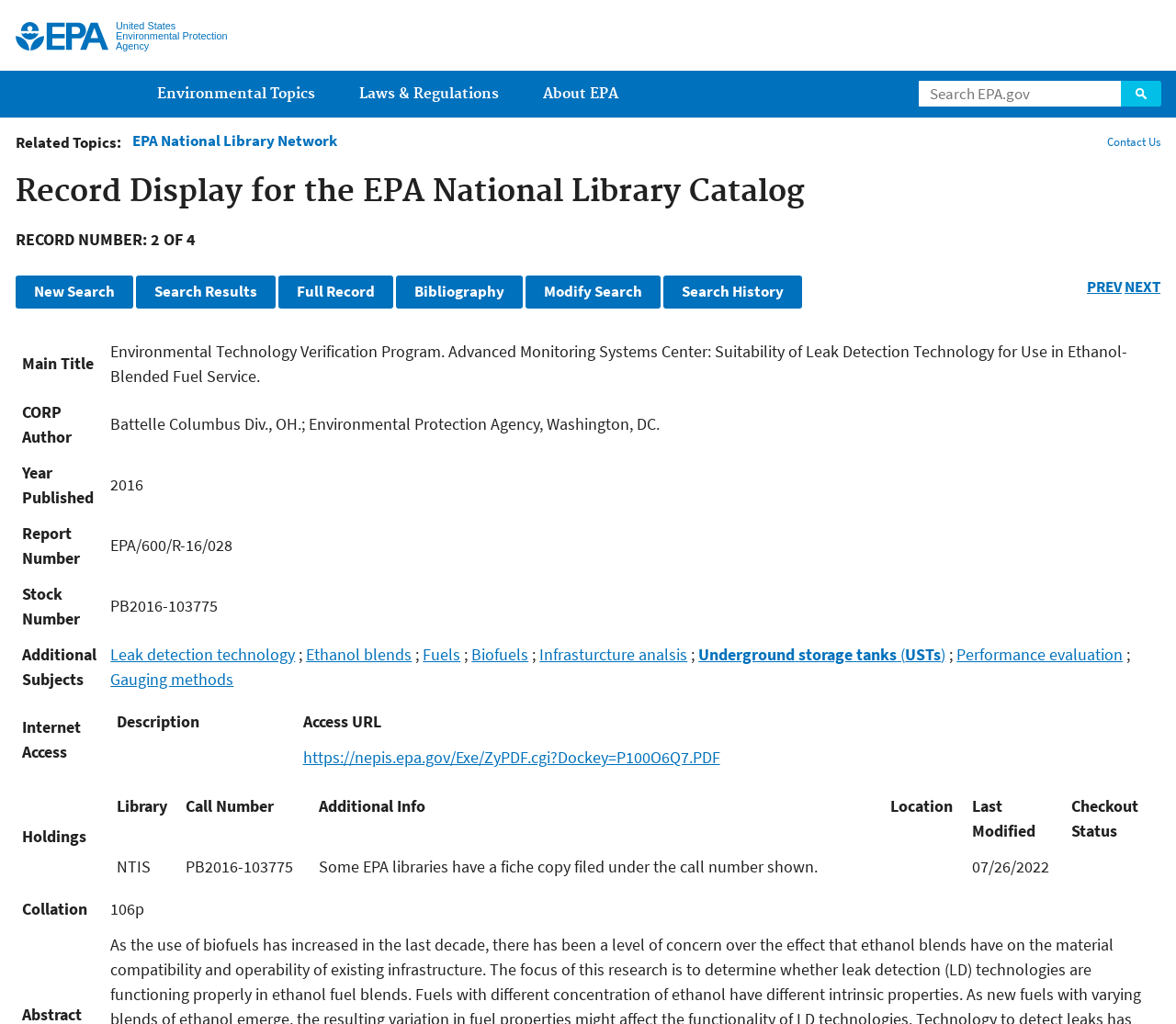Provide the bounding box coordinates of the UI element that matches the description: "NEXT".

[0.956, 0.27, 0.987, 0.289]